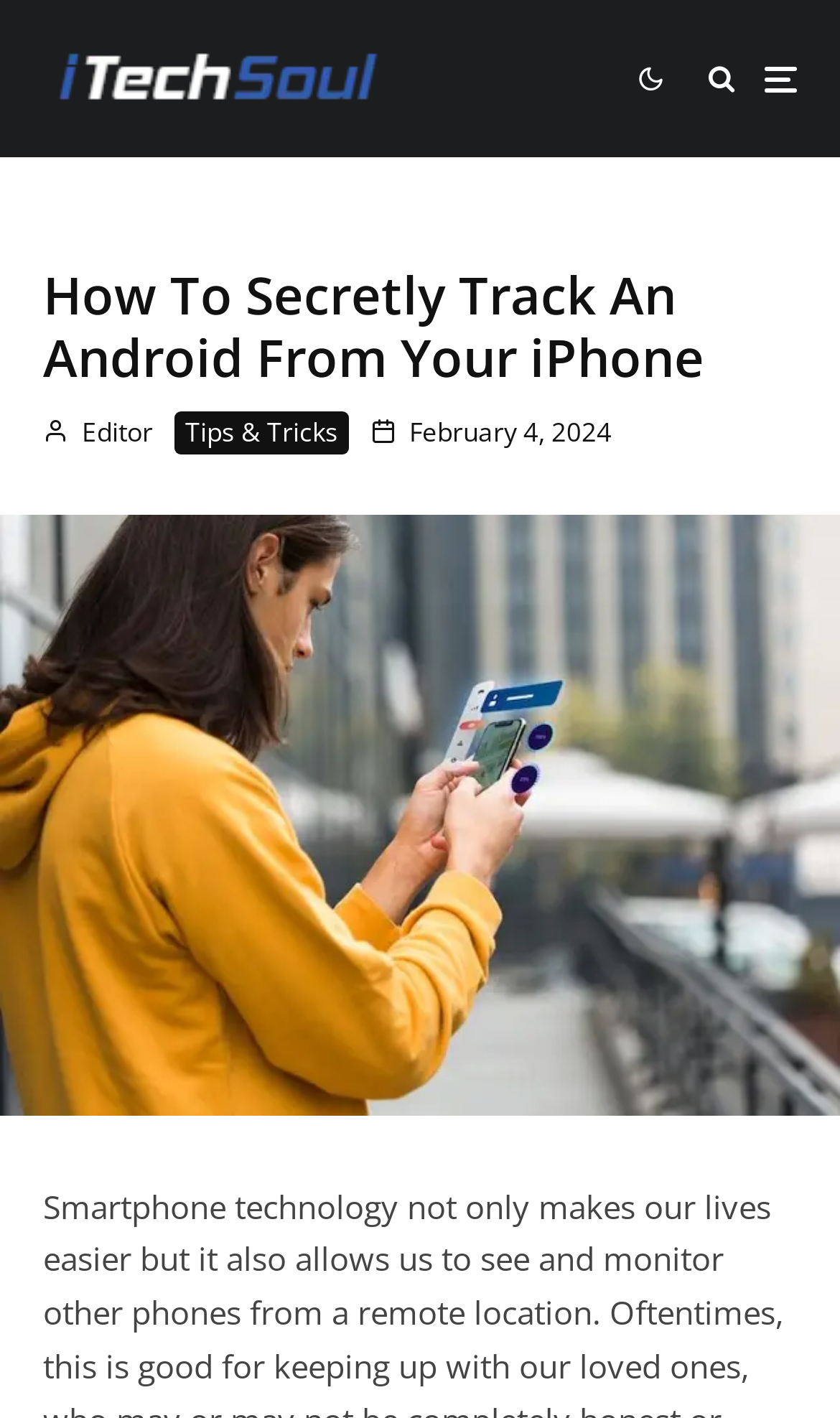Who is the author of the article?
Could you answer the question with a detailed and thorough explanation?

I found the author of the article by looking at the link elements below the heading. One of the links has the text 'Editor', which indicates that this is the author of the article.